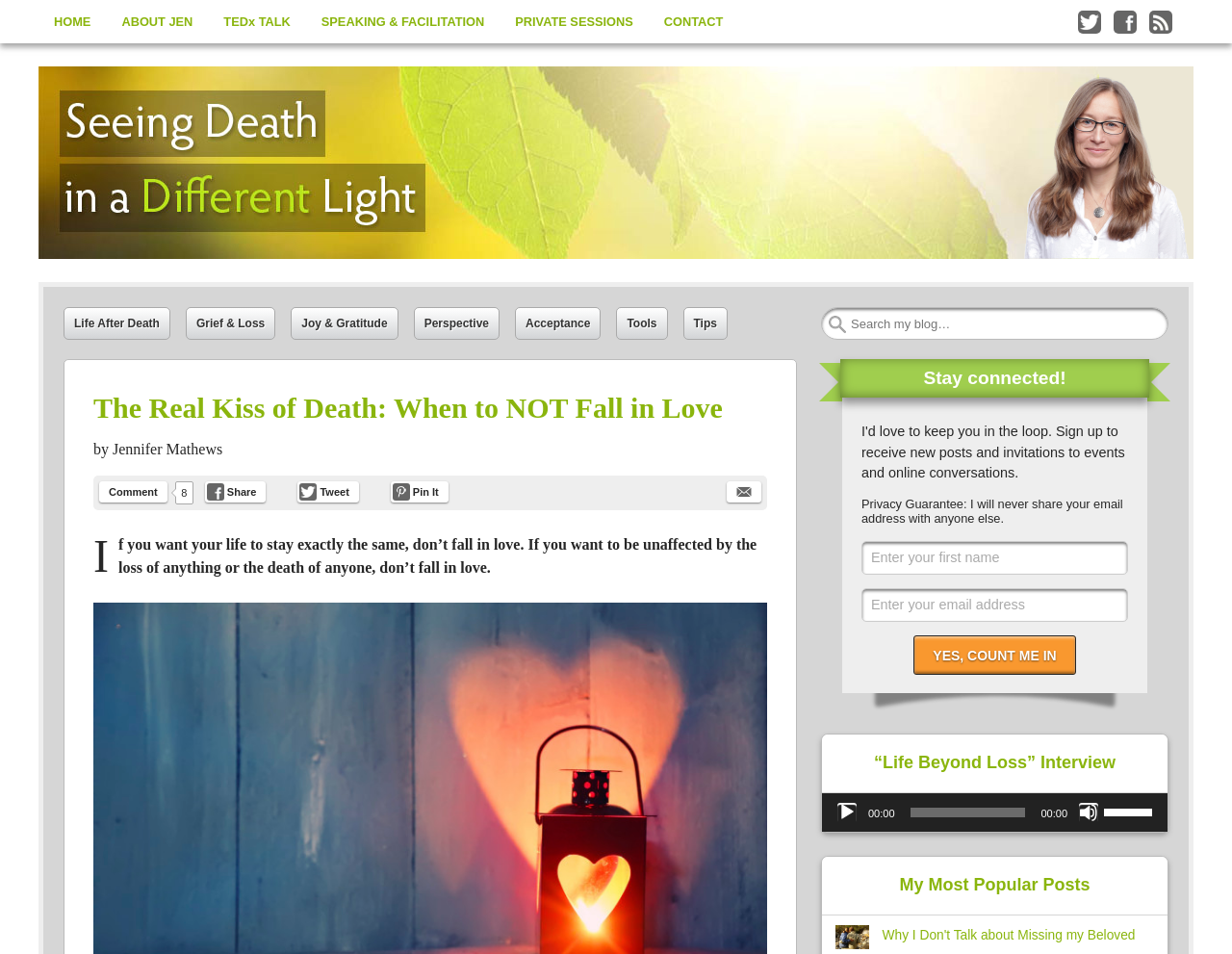Determine the bounding box coordinates (top-left x, top-left y, bottom-right x, bottom-right y) of the UI element described in the following text: ABOUT JEN

[0.086, 0.0, 0.169, 0.045]